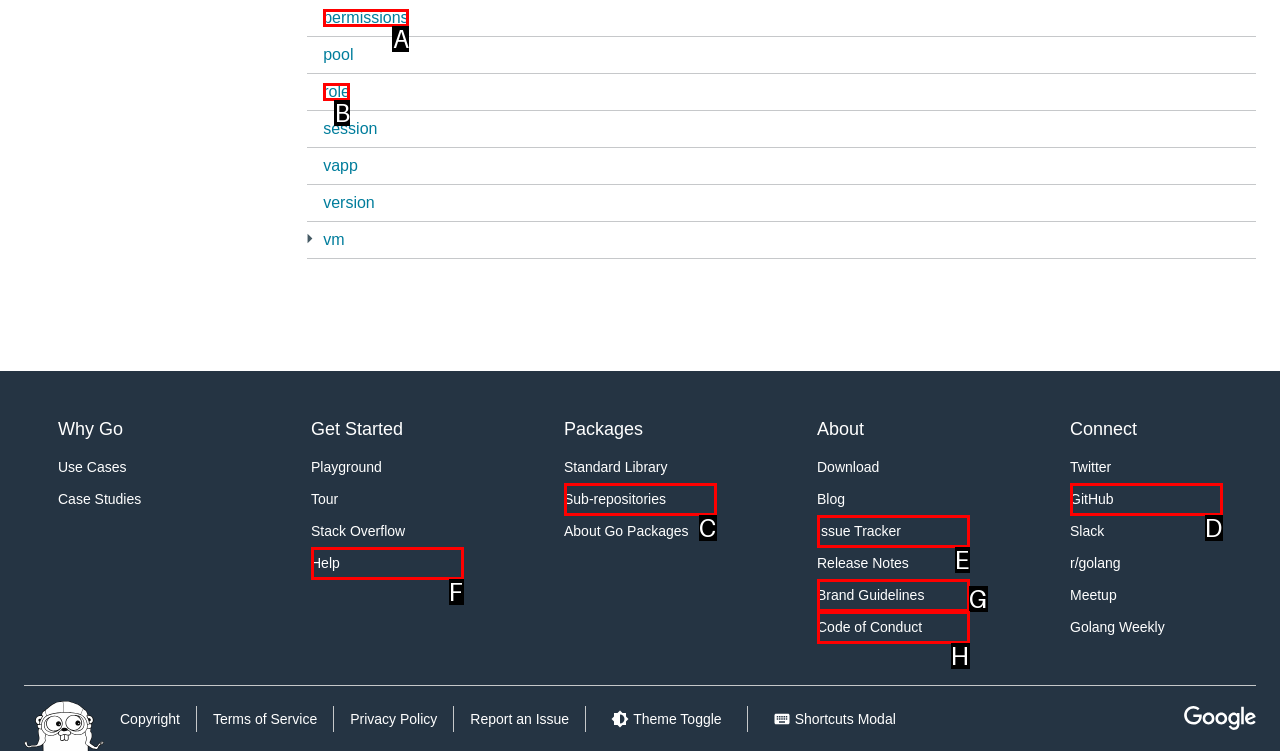Match the element description to one of the options: Code of Conduct
Respond with the corresponding option's letter.

H